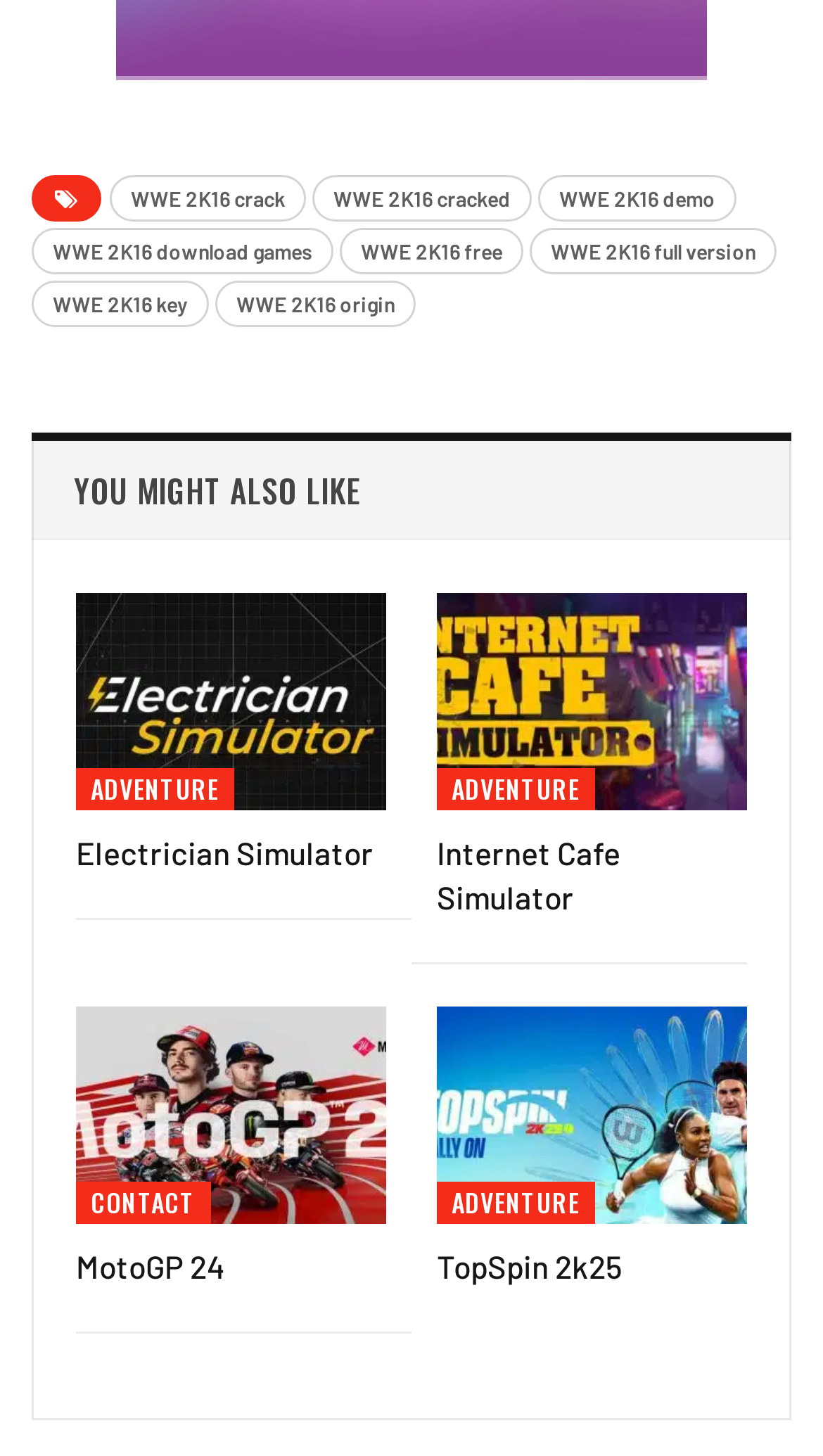Locate the coordinates of the bounding box for the clickable region that fulfills this instruction: "download WWE 2K16 game".

[0.038, 0.157, 0.405, 0.189]